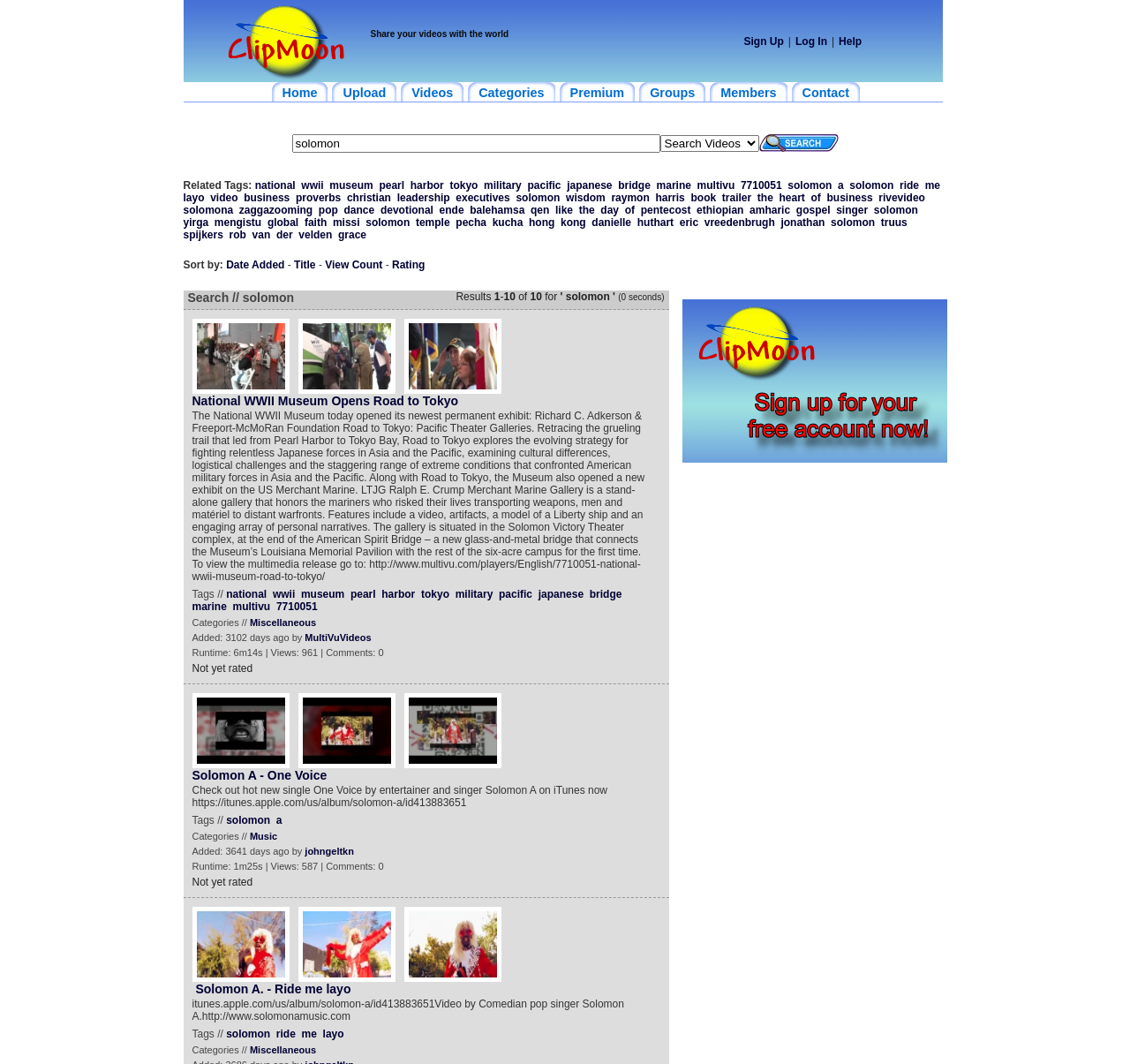Determine the bounding box coordinates for the HTML element described here: "Solomon A - One Voice".

[0.17, 0.722, 0.289, 0.735]